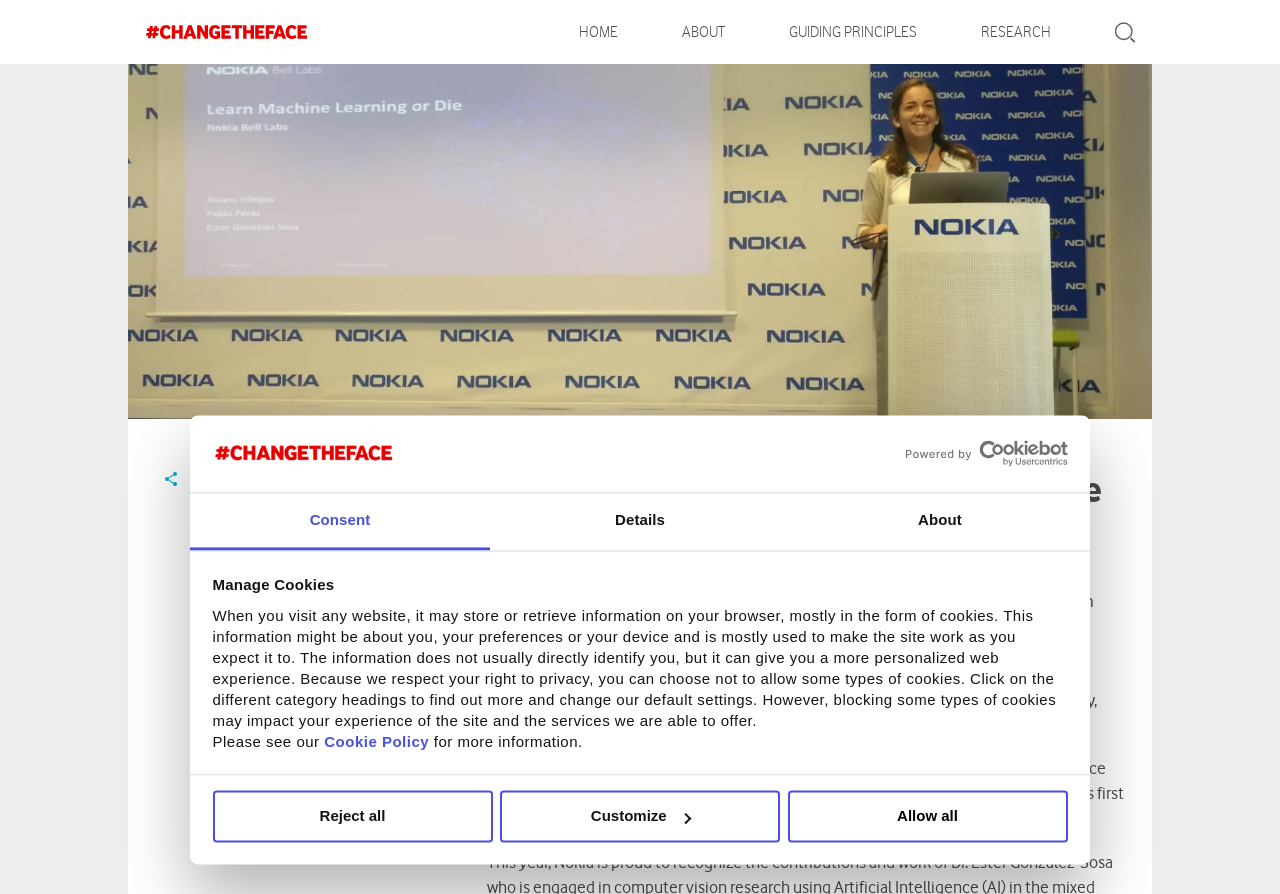Give a one-word or phrase response to the following question: What is the name of the 2022 Ada Lovelace Honouree?

Dr Ester Gonzalez-Sosa